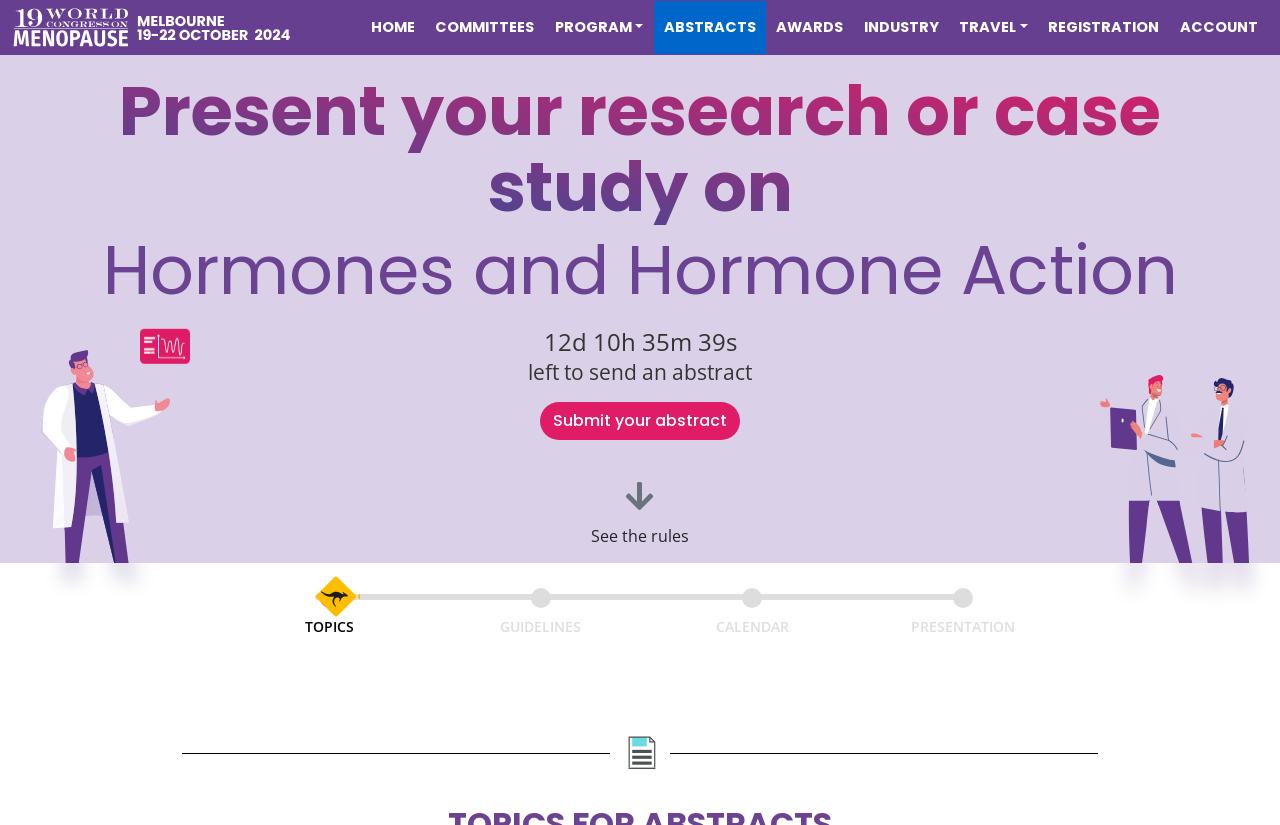Identify the bounding box coordinates of the region I need to click to complete this instruction: "Click on the IMS World Congress in Melbourne 2024 link".

[0.009, 0.018, 0.228, 0.045]